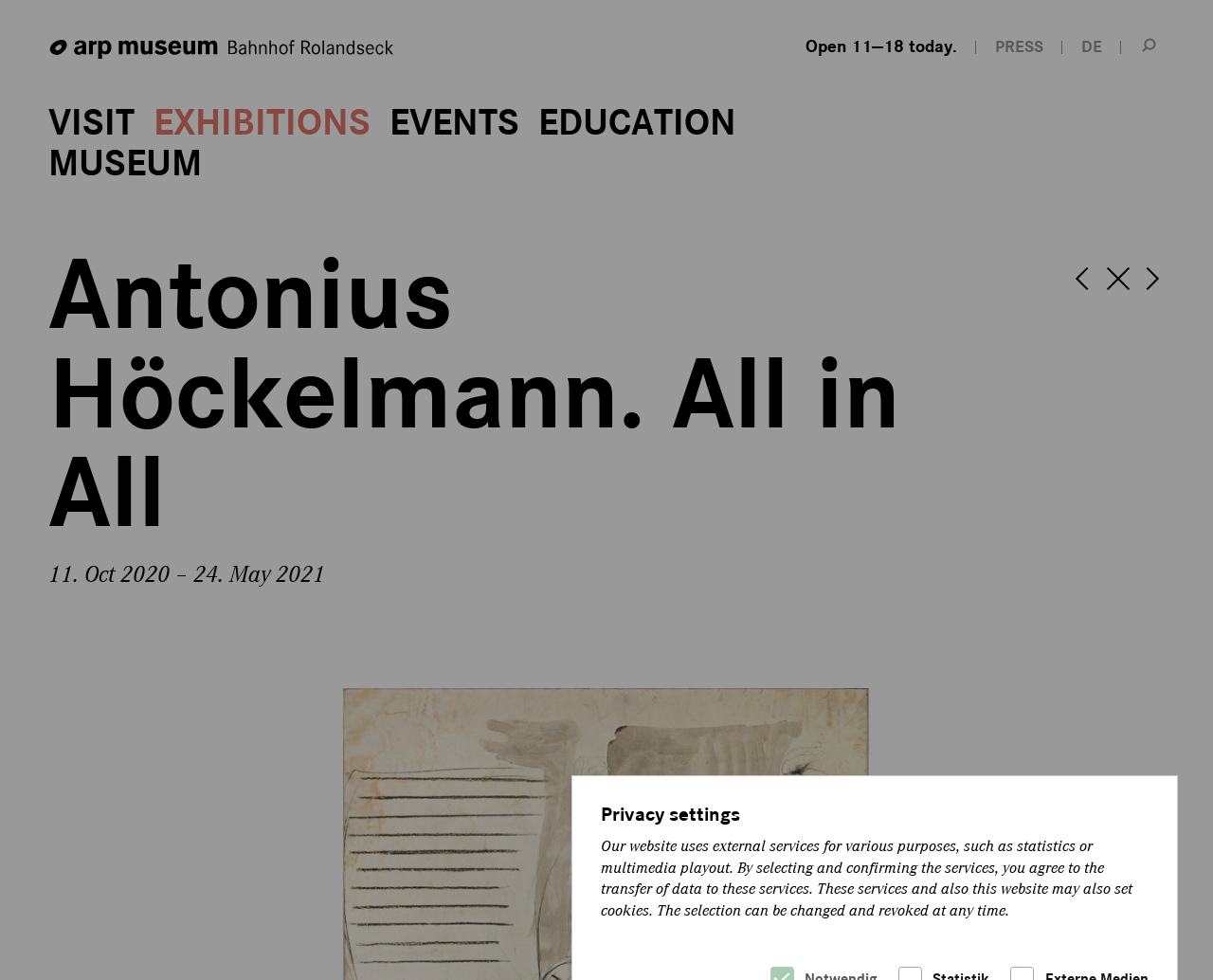How many navigation links are there at the top?
Please give a detailed and thorough answer to the question, covering all relevant points.

I counted the number of links at the top of the webpage, which are 'PRESS', 'DE', 'Search', 'Logo: arp museum Bahnhof Rolandseck', and 'Open 11—18 today.'. There are 5 navigation links in total.